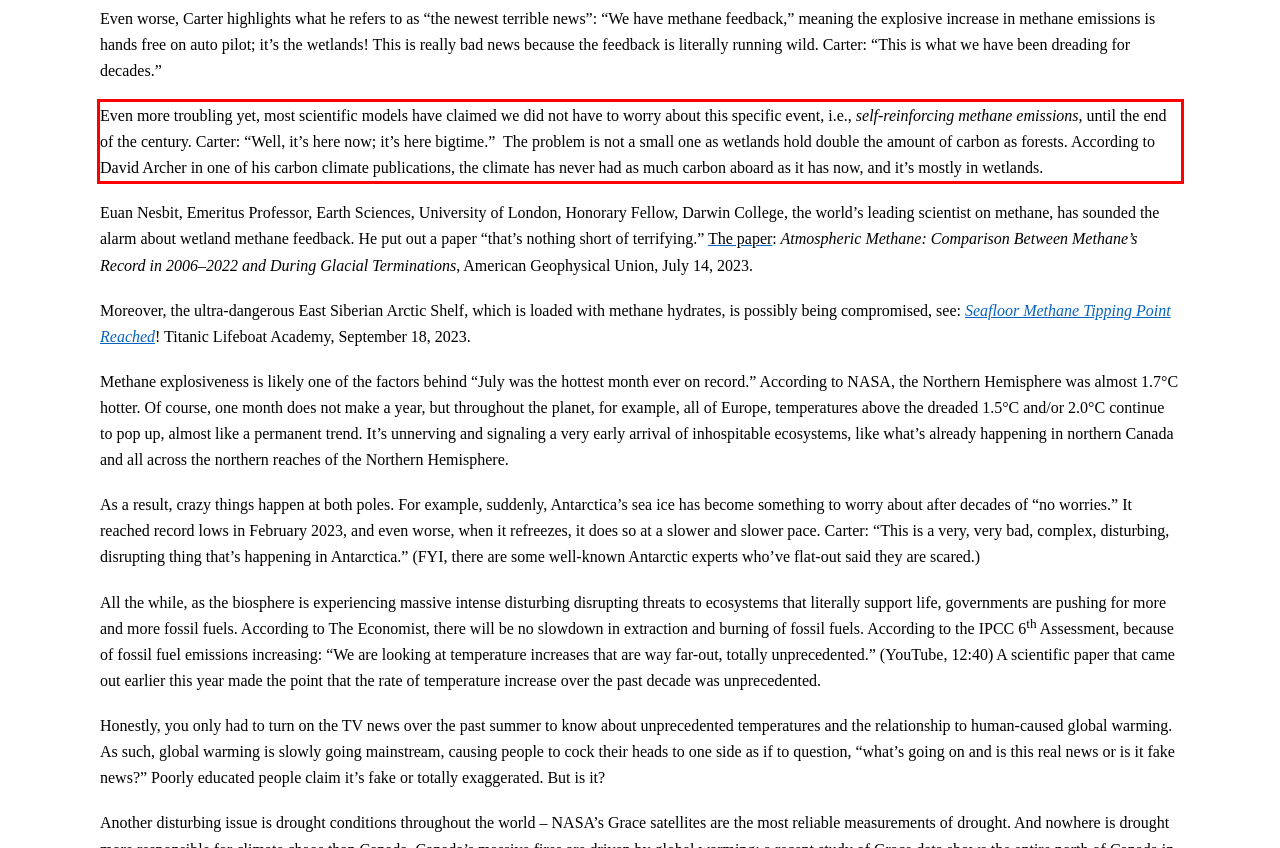Inspect the webpage screenshot that has a red bounding box and use OCR technology to read and display the text inside the red bounding box.

Even more troubling yet, most scientific models have claimed we did not have to worry about this specific event, i.e., self-reinforcing methane emissions, until the end of the century. Carter: “Well, it’s here now; it’s here bigtime.” The problem is not a small one as wetlands hold double the amount of carbon as forests. According to David Archer in one of his carbon climate publications, the climate has never had as much carbon aboard as it has now, and it’s mostly in wetlands.